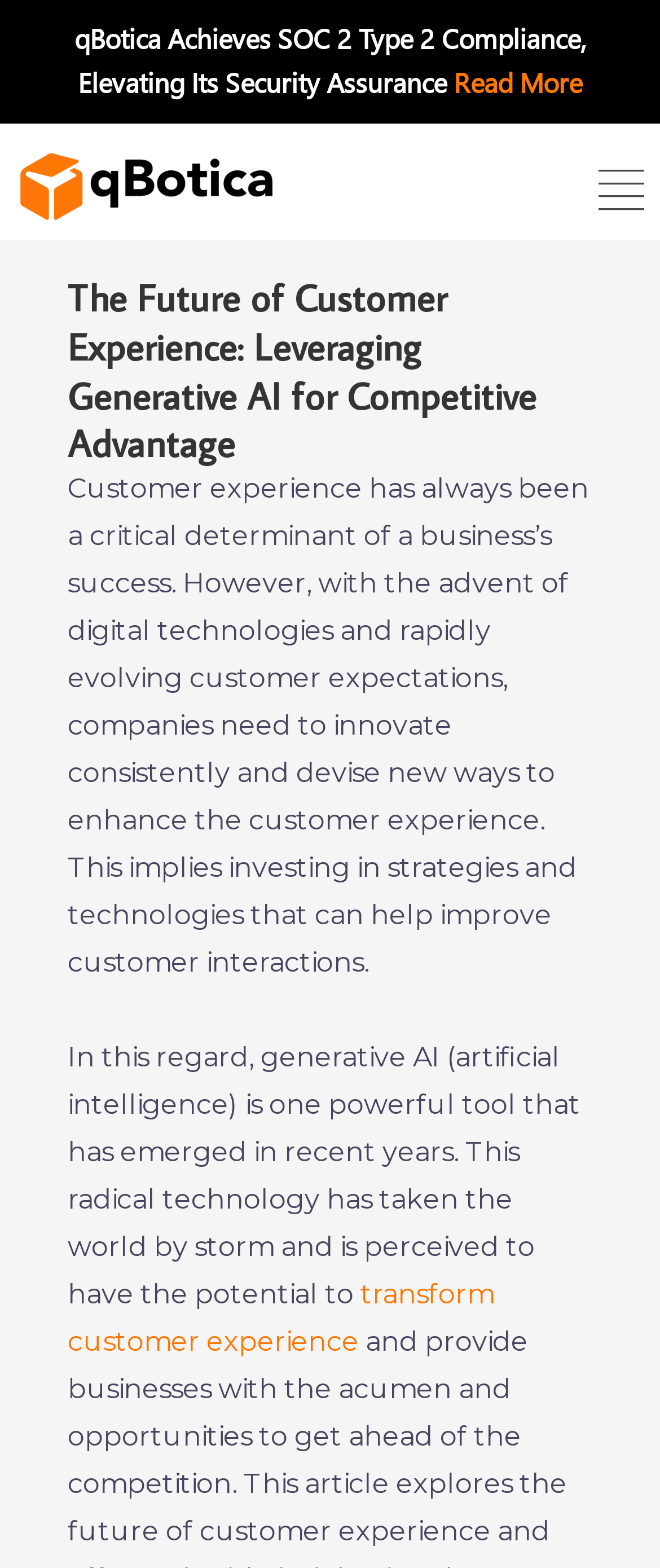What is qBotica's recent achievement?
Examine the image closely and answer the question with as much detail as possible.

The answer can be found in the StaticText element with the text 'qBotica Achieves SOC 2 Type 2 Compliance, Elevating Its Security Assurance'. This text is located near the top of the webpage, indicating that it is a recent or important announcement.